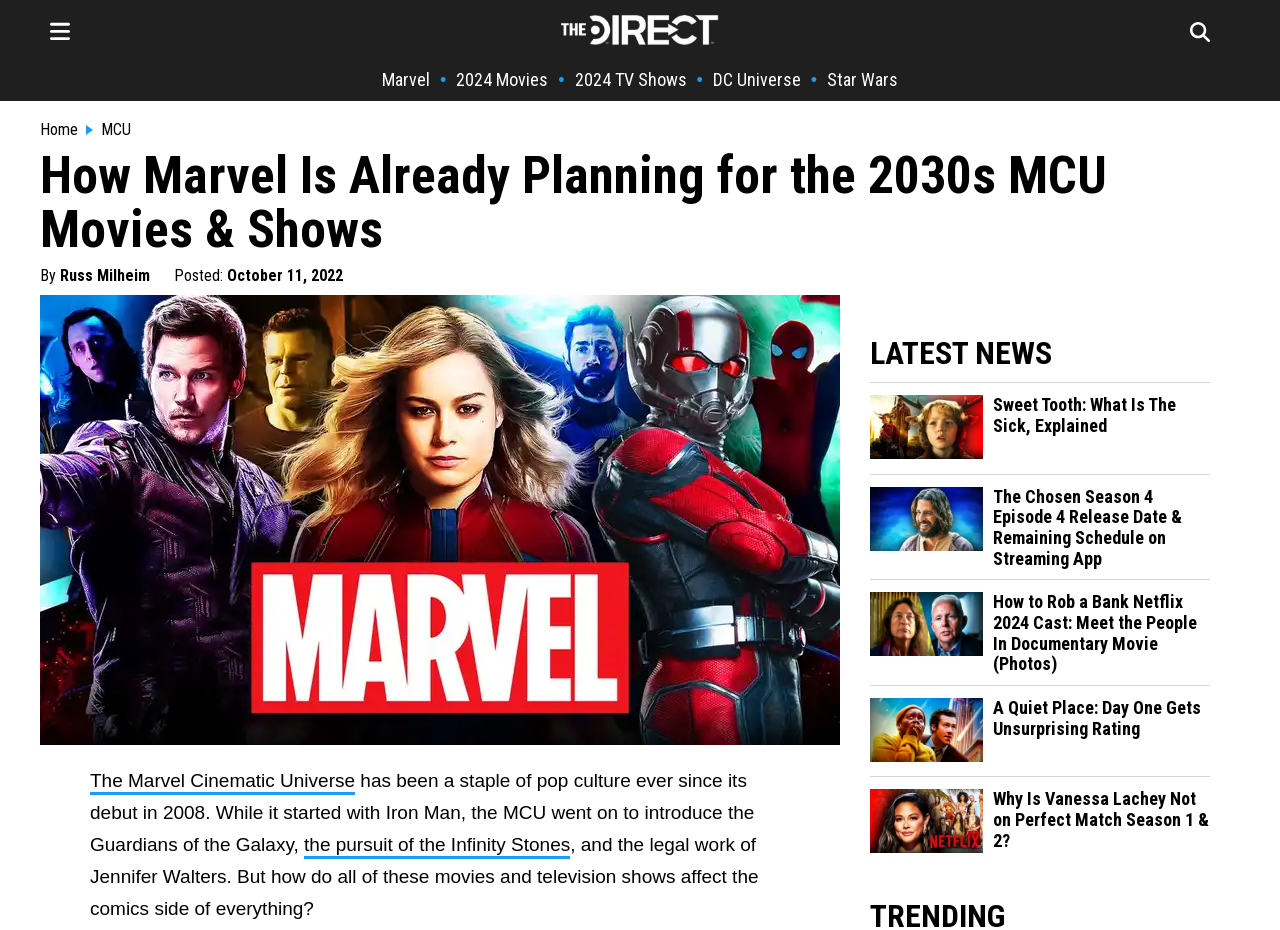Using the provided description Marvel, find the bounding box coordinates for the UI element. Provide the coordinates in (top-left x, top-left y, bottom-right x, bottom-right y) format, ensuring all values are between 0 and 1.

[0.298, 0.074, 0.336, 0.097]